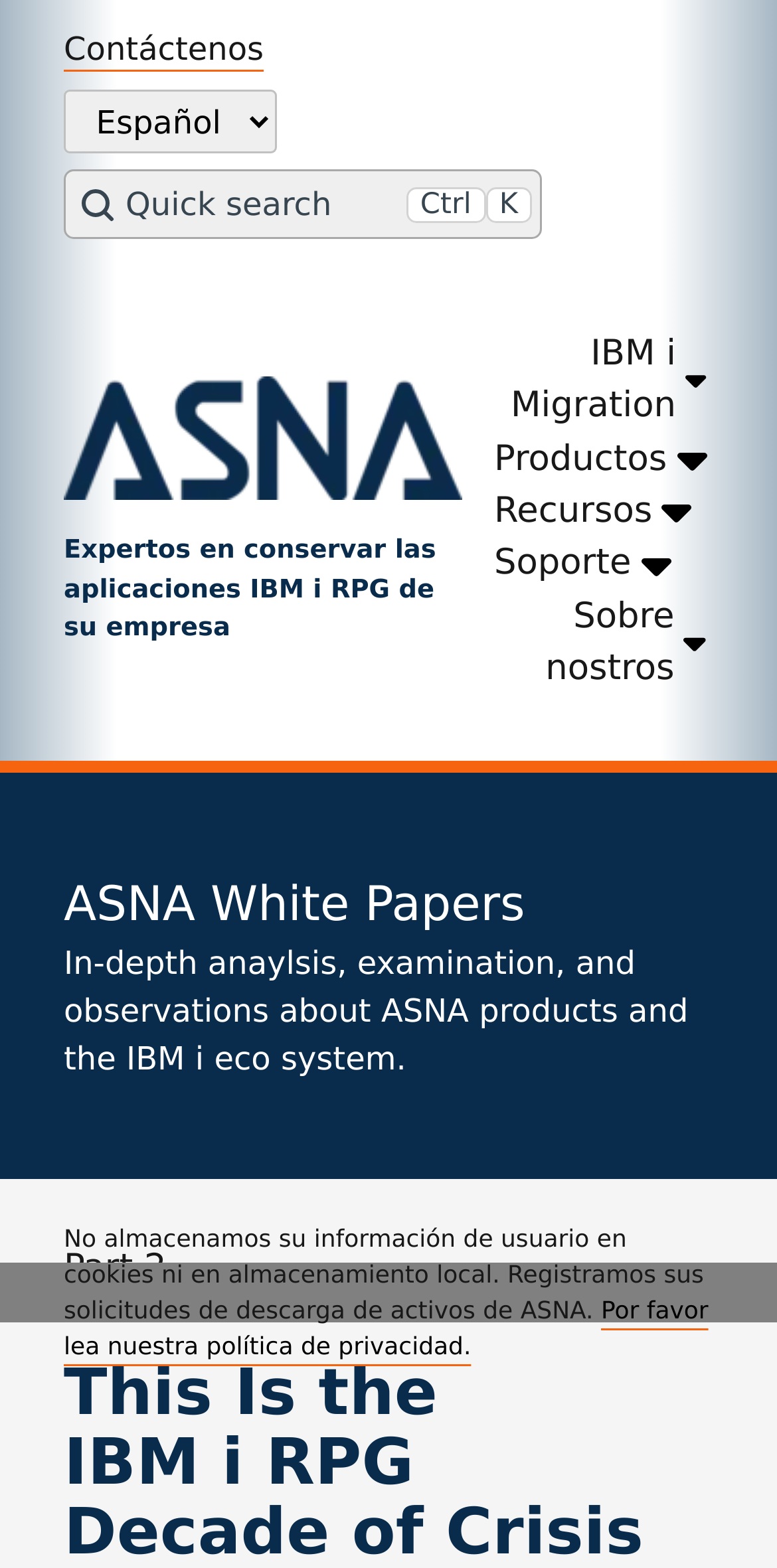Pinpoint the bounding box coordinates of the element you need to click to execute the following instruction: "Search for something". The bounding box should be represented by four float numbers between 0 and 1, in the format [left, top, right, bottom].

[0.281, 0.408, 0.65, 0.435]